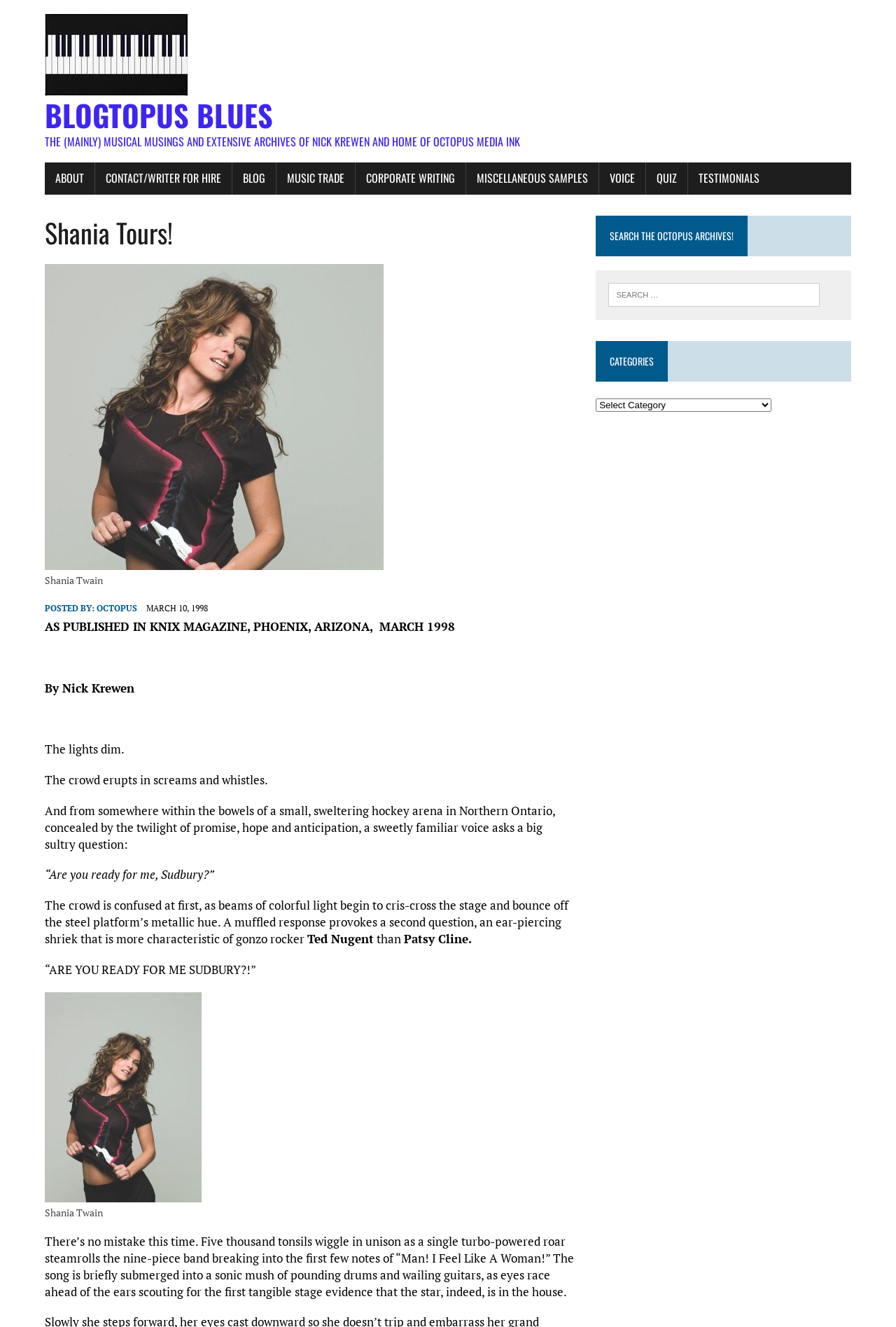What is the category section of the webpage?
Provide a thorough and detailed answer to the question.

The category section of the webpage is located in the complementary element with the ID '12' and has a heading element with the ID '40' that reads 'CATEGORIES'. Below this heading element is a combobox element with the ID '175' that allows users to select a category.